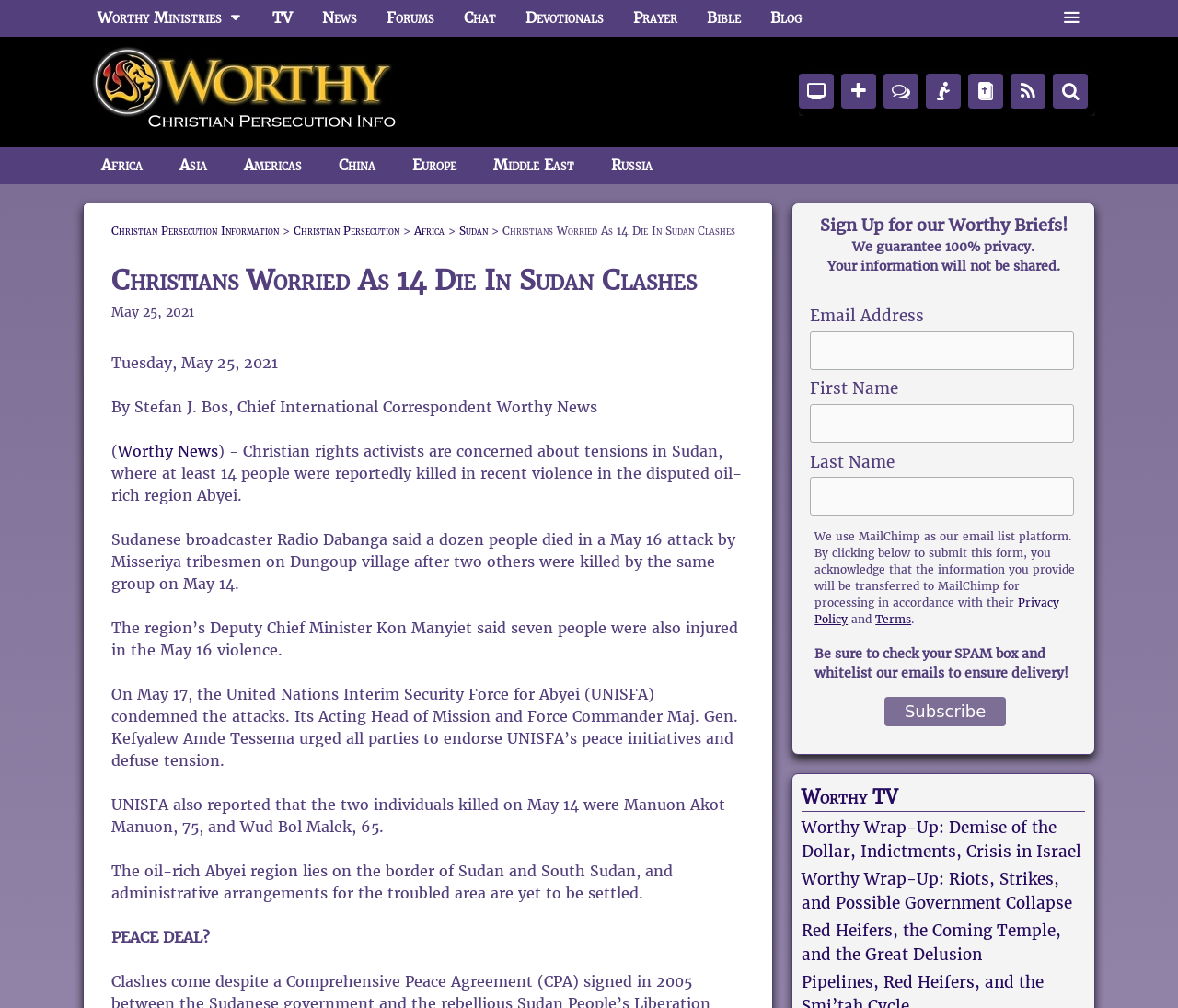Please use the details from the image to answer the following question comprehensively:
How many navigation links are there?

I counted the number of links in the primary navigation section, which are 'Worthy Ministries', 'TV', 'News', 'Forums', 'Chat', 'Devotionals', 'Prayer', and 'Bible'.